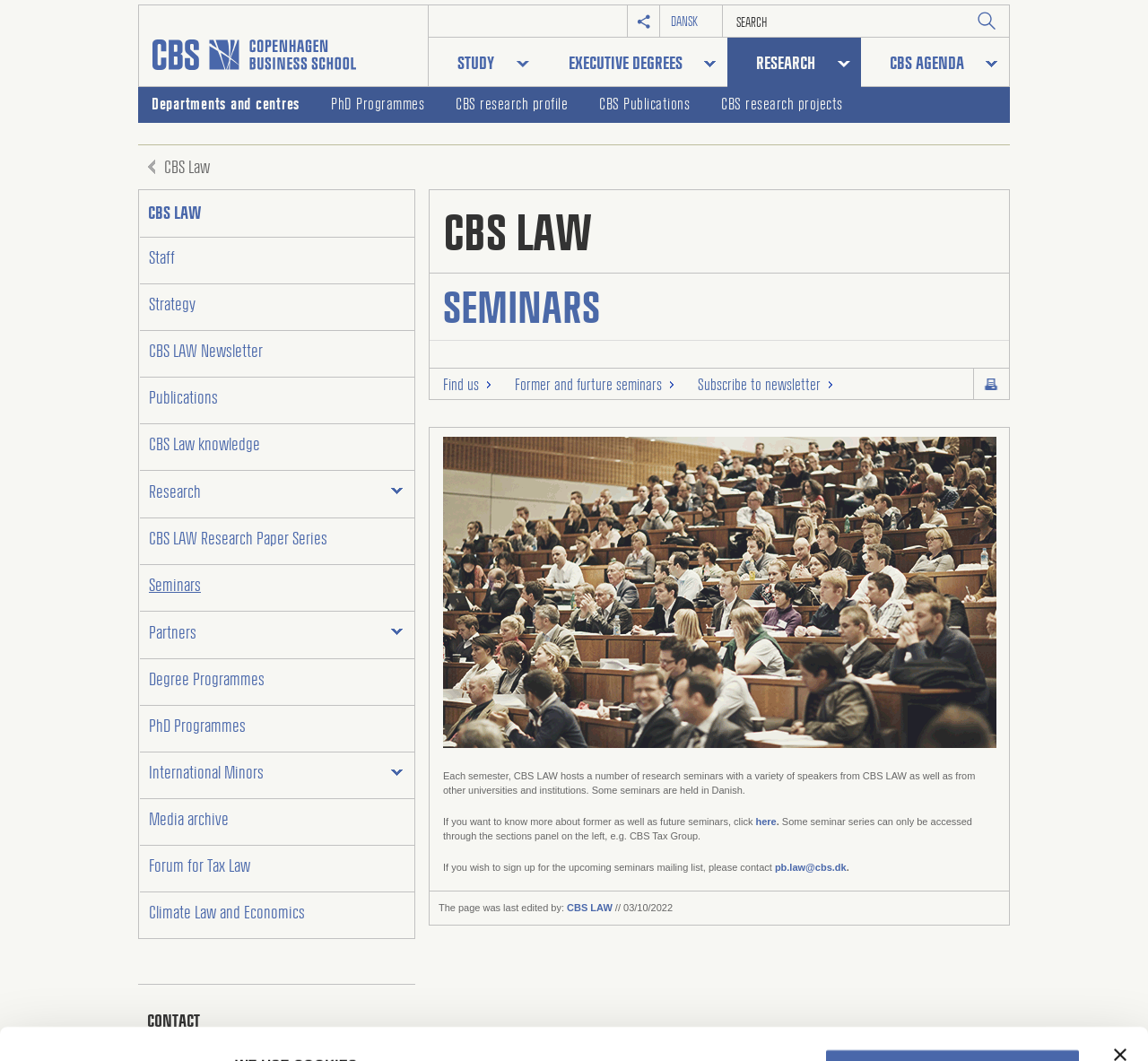Locate the bounding box coordinates of the element that should be clicked to fulfill the instruction: "Search for something".

[0.63, 0.005, 0.879, 0.035]